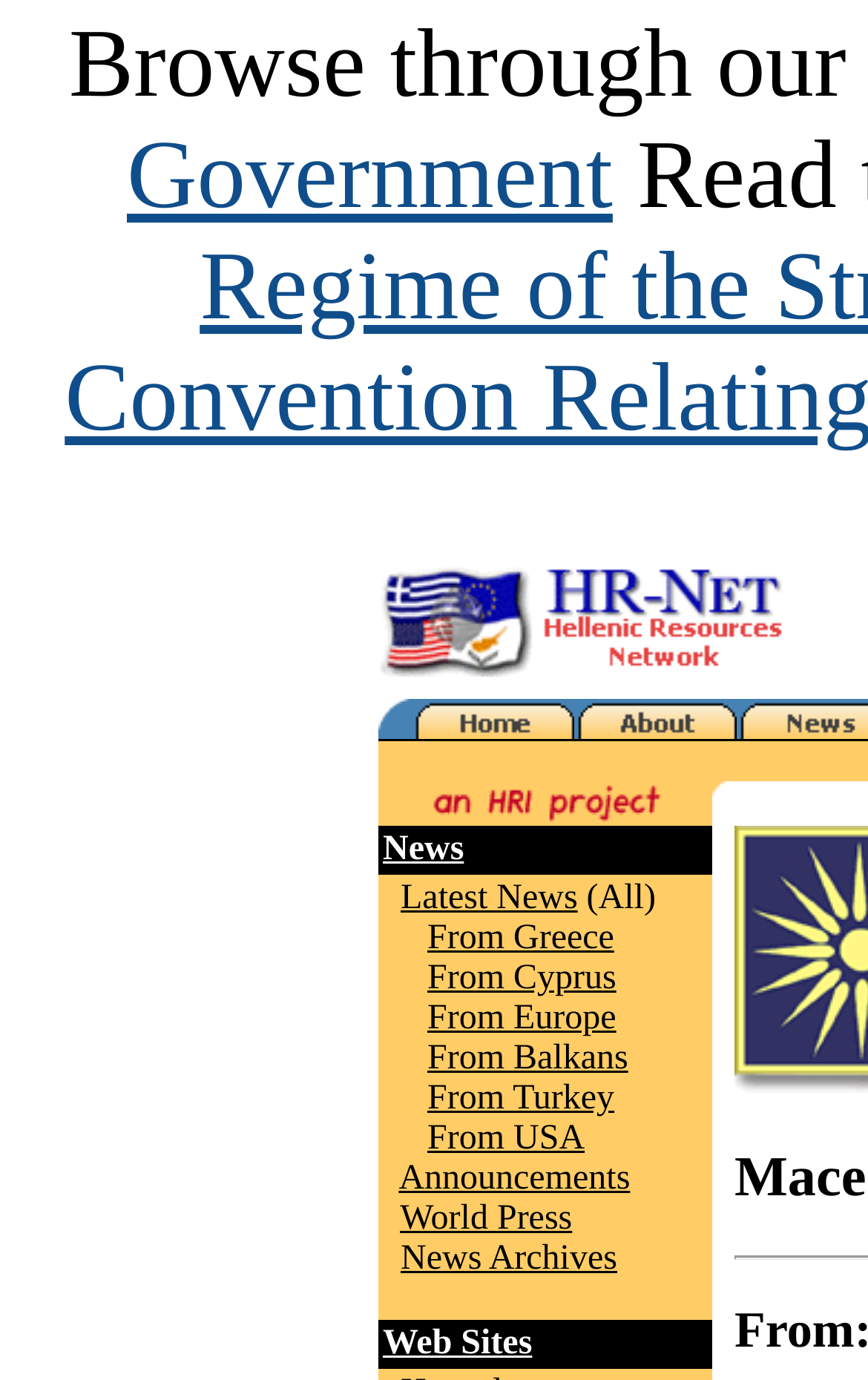Highlight the bounding box coordinates of the element that should be clicked to carry out the following instruction: "Click on HR-Net - Hellenic Resources Network". The coordinates must be given as four float numbers ranging from 0 to 1, i.e., [left, top, right, bottom].

[0.436, 0.469, 0.908, 0.497]